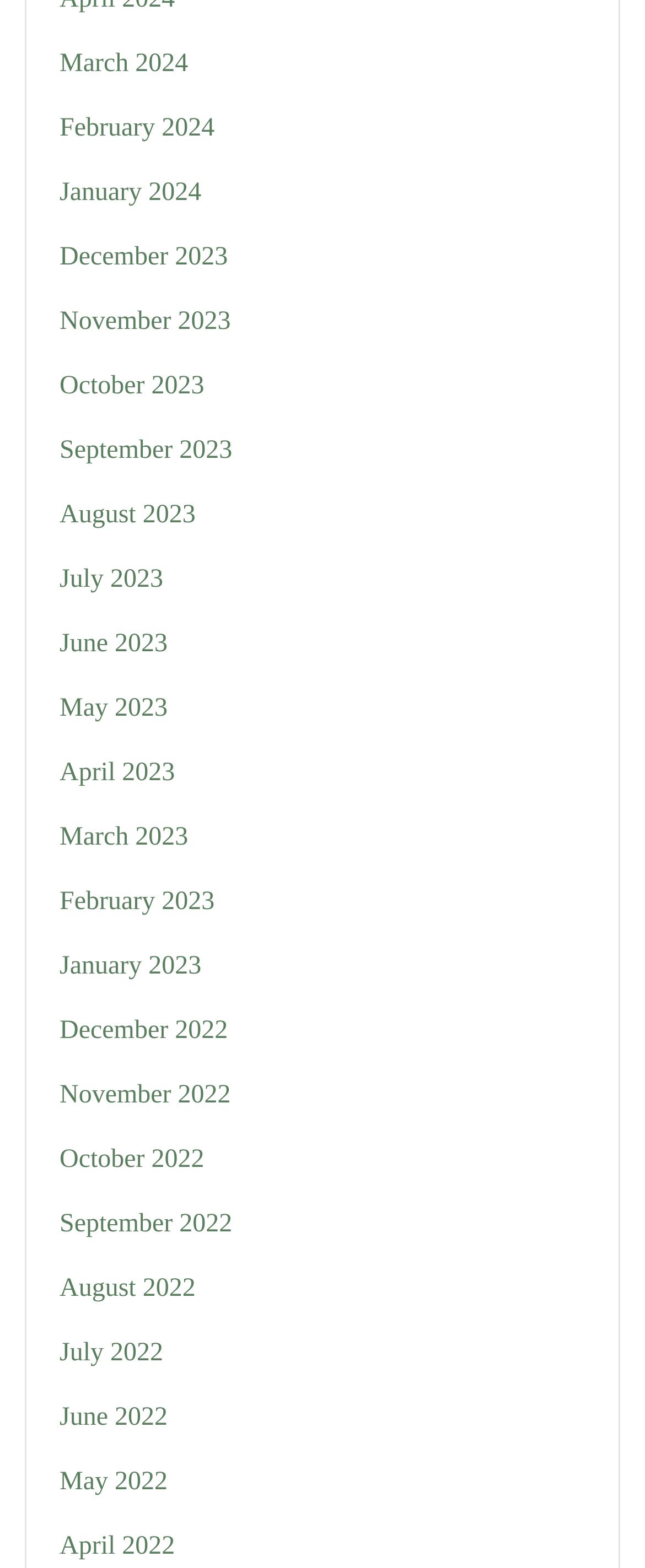Determine the bounding box coordinates of the clickable element necessary to fulfill the instruction: "go to January 2023". Provide the coordinates as four float numbers within the 0 to 1 range, i.e., [left, top, right, bottom].

[0.092, 0.607, 0.312, 0.625]